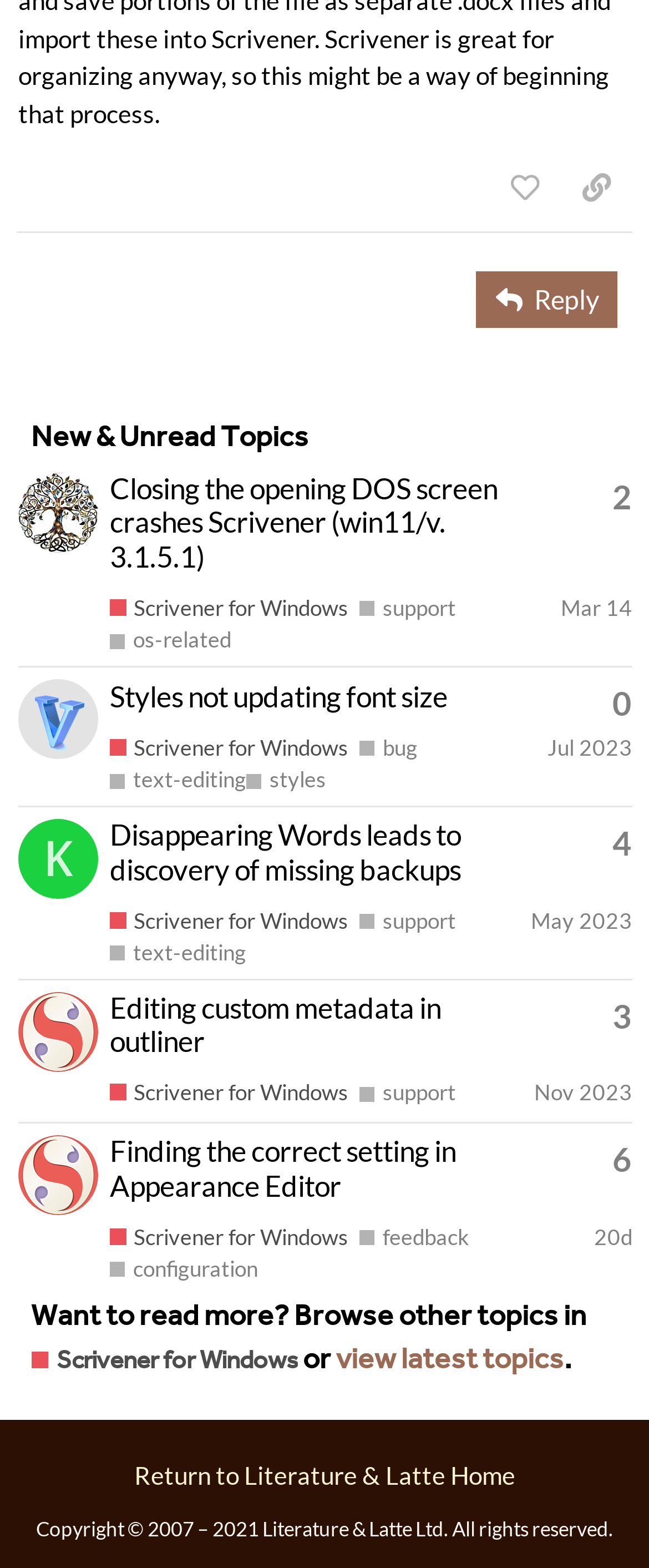Determine the bounding box coordinates for the element that should be clicked to follow this instruction: "Reply to a post". The coordinates should be given as four float numbers between 0 and 1, in the format [left, top, right, bottom].

[0.734, 0.173, 0.952, 0.209]